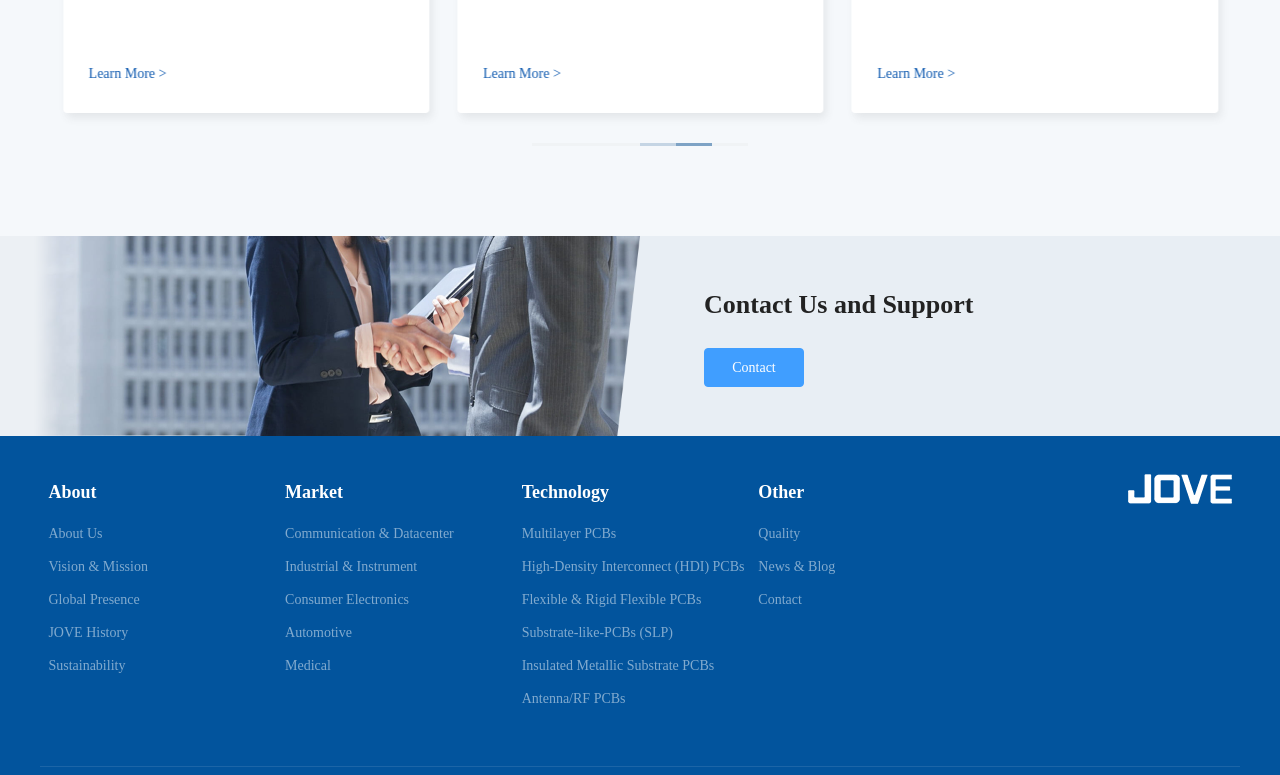What is the company's name? Please answer the question using a single word or phrase based on the image.

JOVE